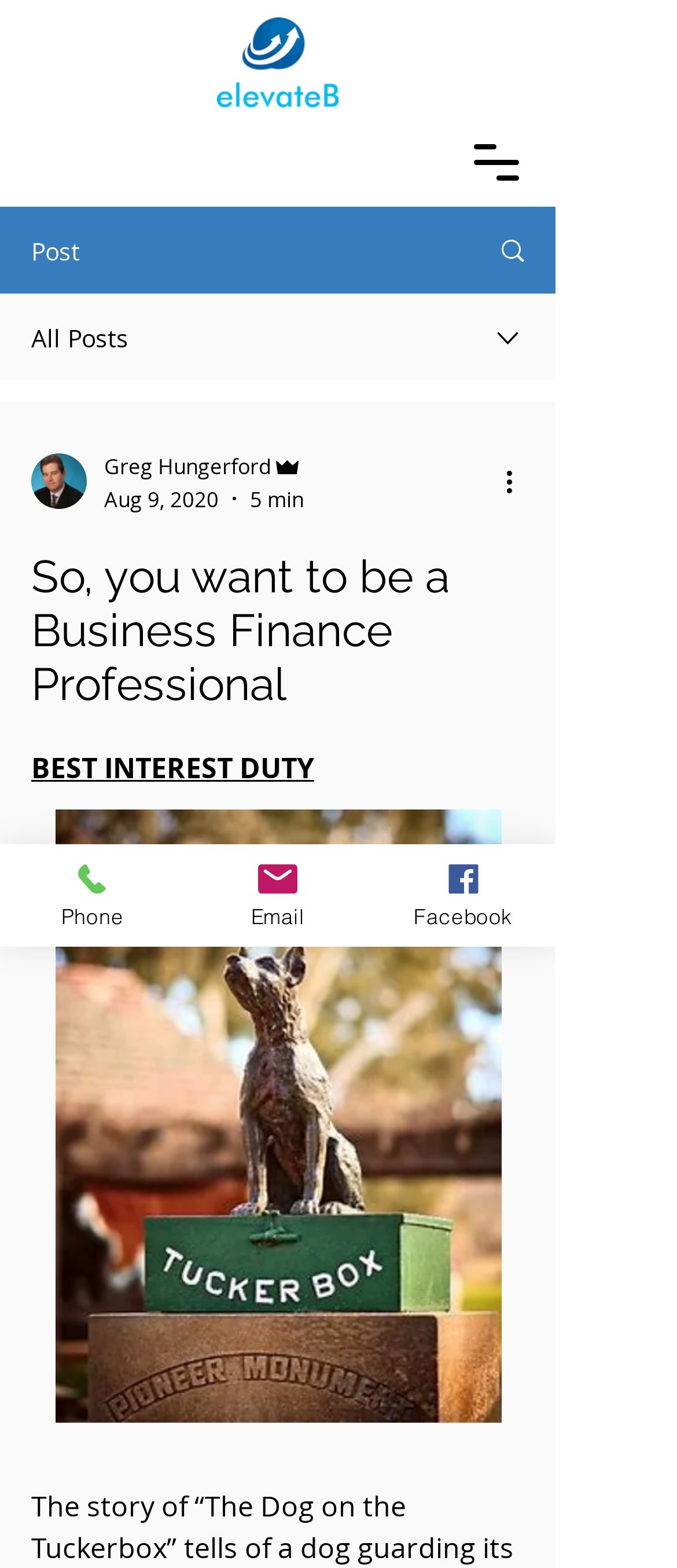Identify and provide the title of the webpage.

So, you want to be a Business Finance Professional